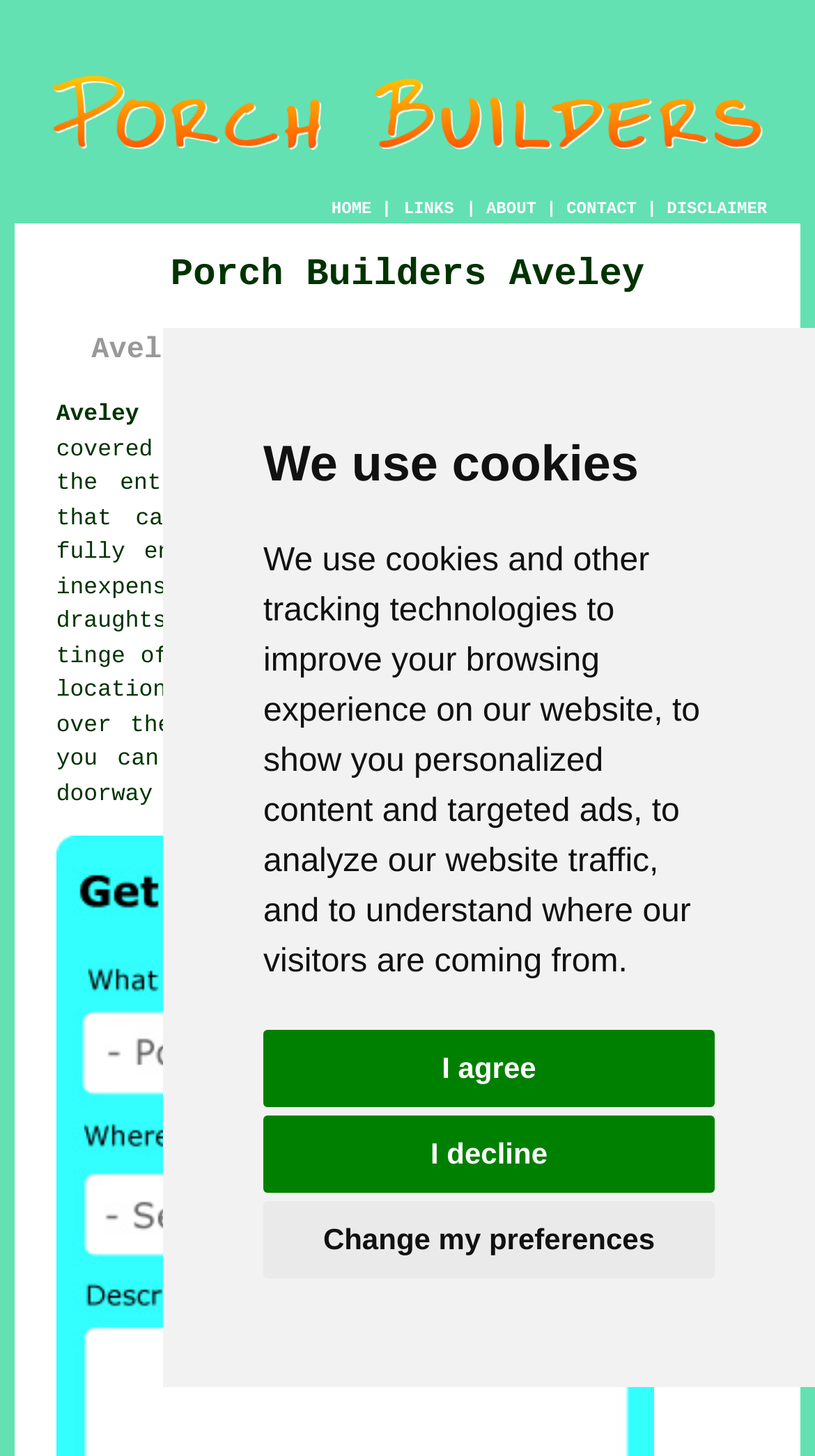What type of structure is being built?
Analyze the screenshot and provide a detailed answer to the question.

The type of structure being built is a porch, as mentioned in the headings and links with the text content 'porch'.